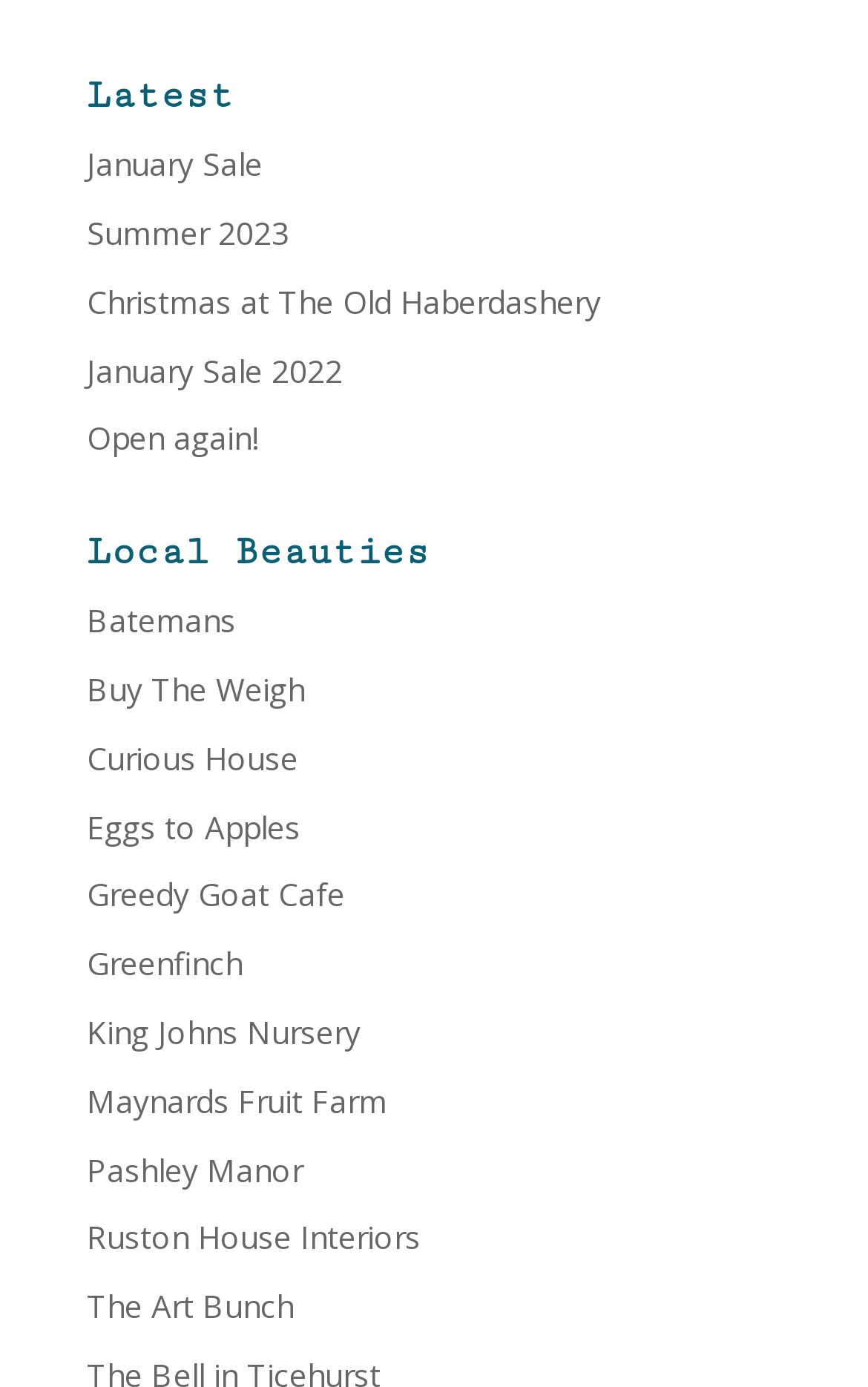Answer the question with a single word or phrase: 
What is the third link under the 'Latest' heading?

Christmas at The Old Haberdashery